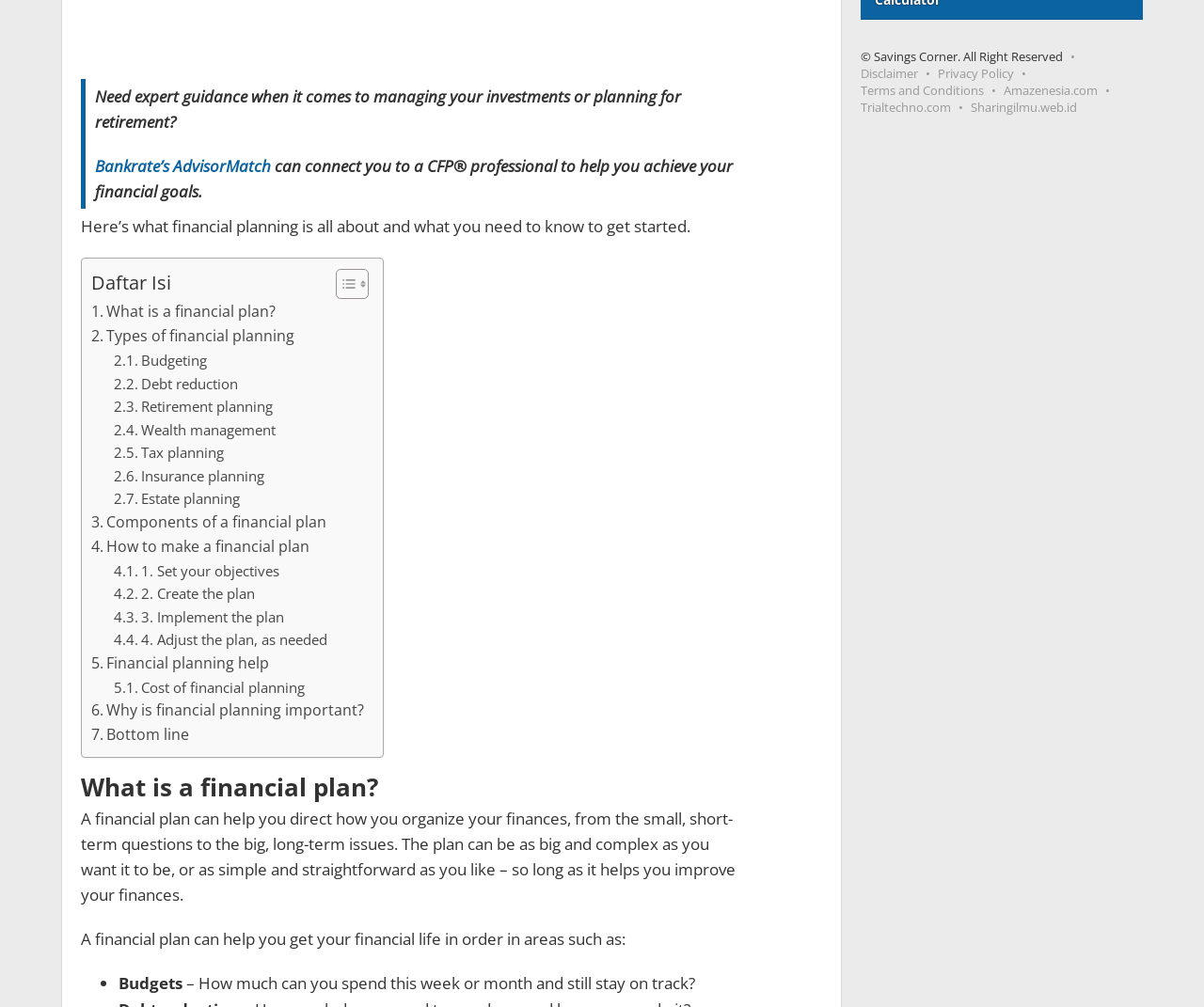Using floating point numbers between 0 and 1, provide the bounding box coordinates in the format (top-left x, top-left y, bottom-right x, bottom-right y). Locate the UI element described here: Amazenesia.com

[0.834, 0.081, 0.912, 0.098]